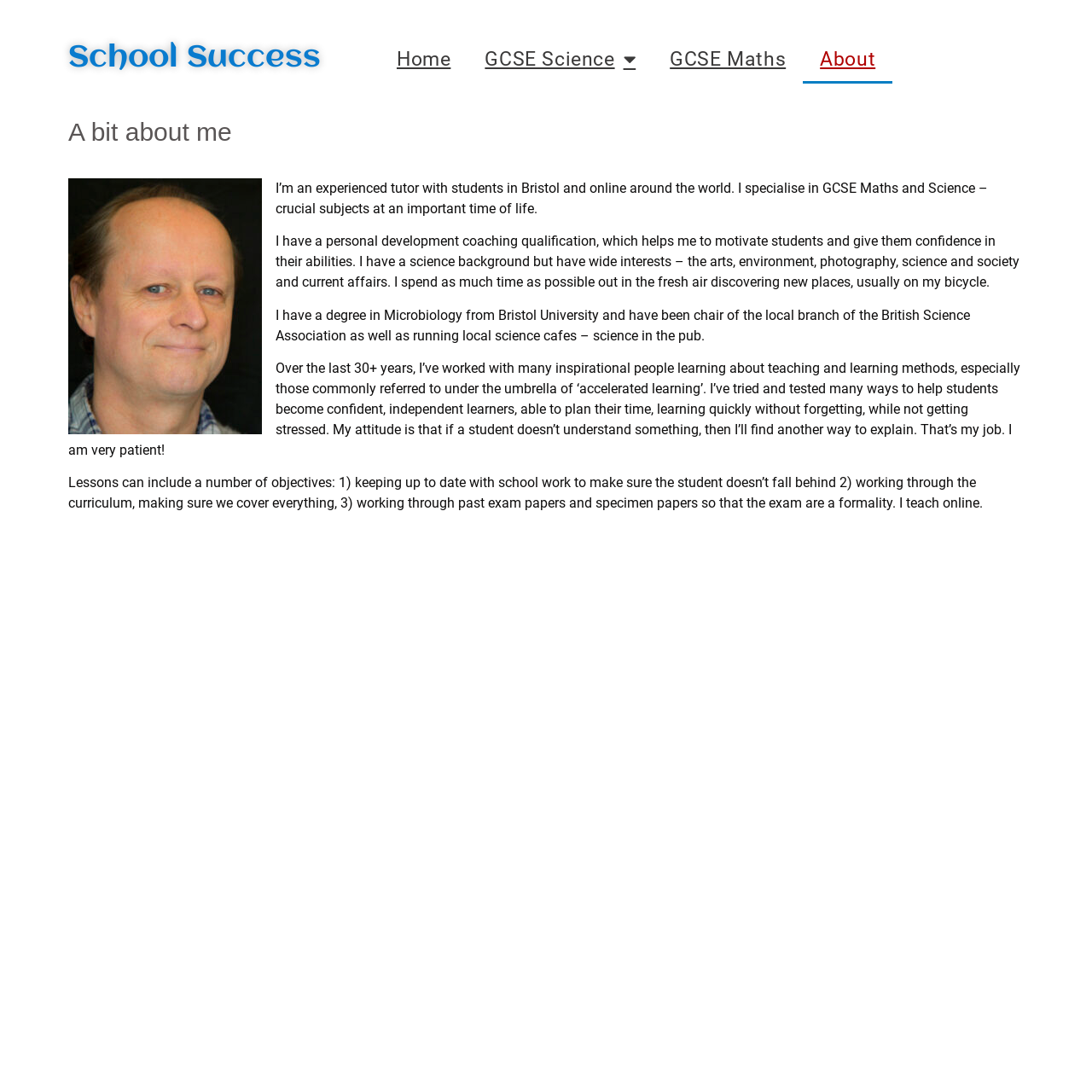What is the tutor's approach to teaching?
Based on the visual content, answer with a single word or a brief phrase.

Patient and finding another way to explain